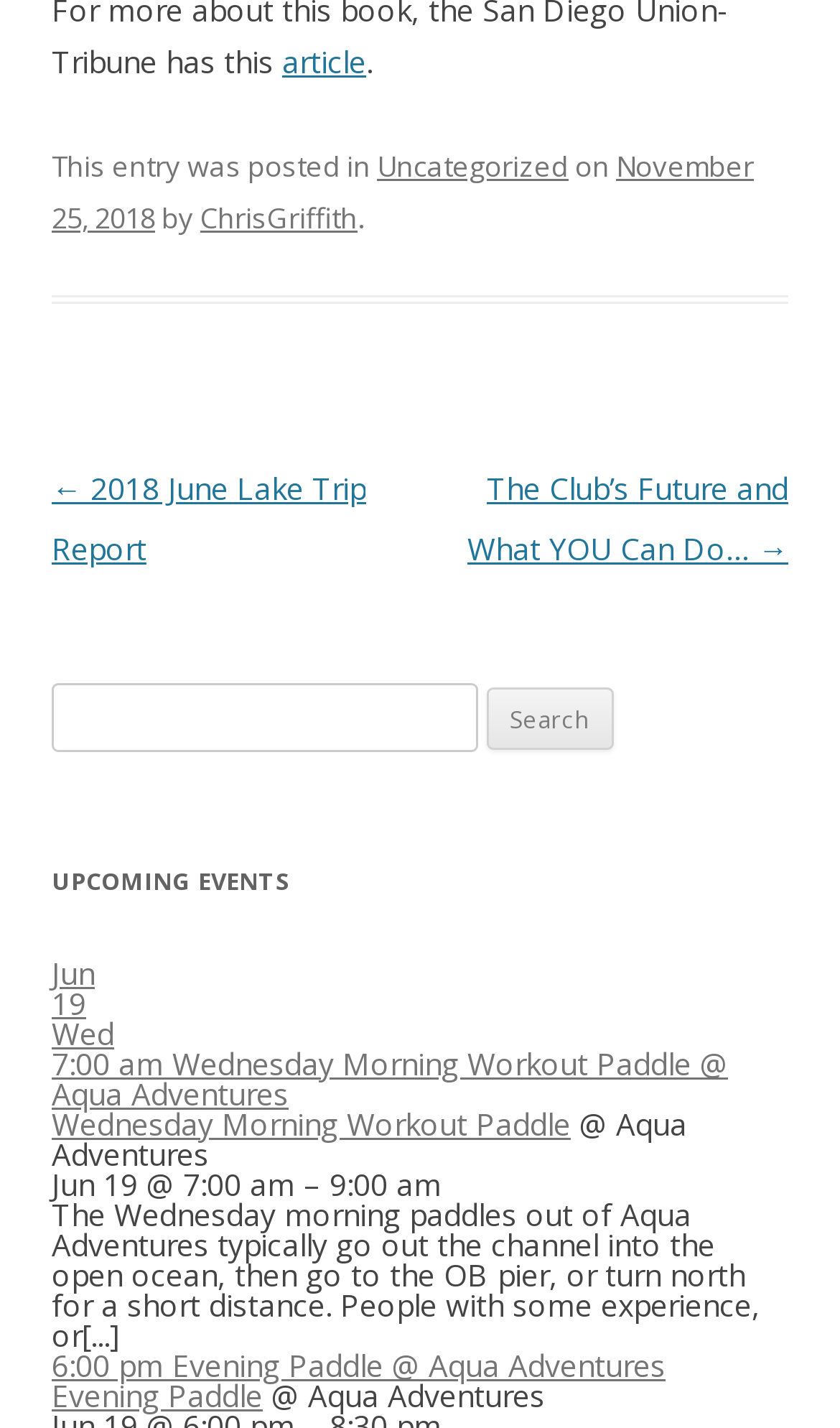Find the bounding box coordinates of the clickable area that will achieve the following instruction: "Search for something".

[0.062, 0.478, 0.938, 0.526]